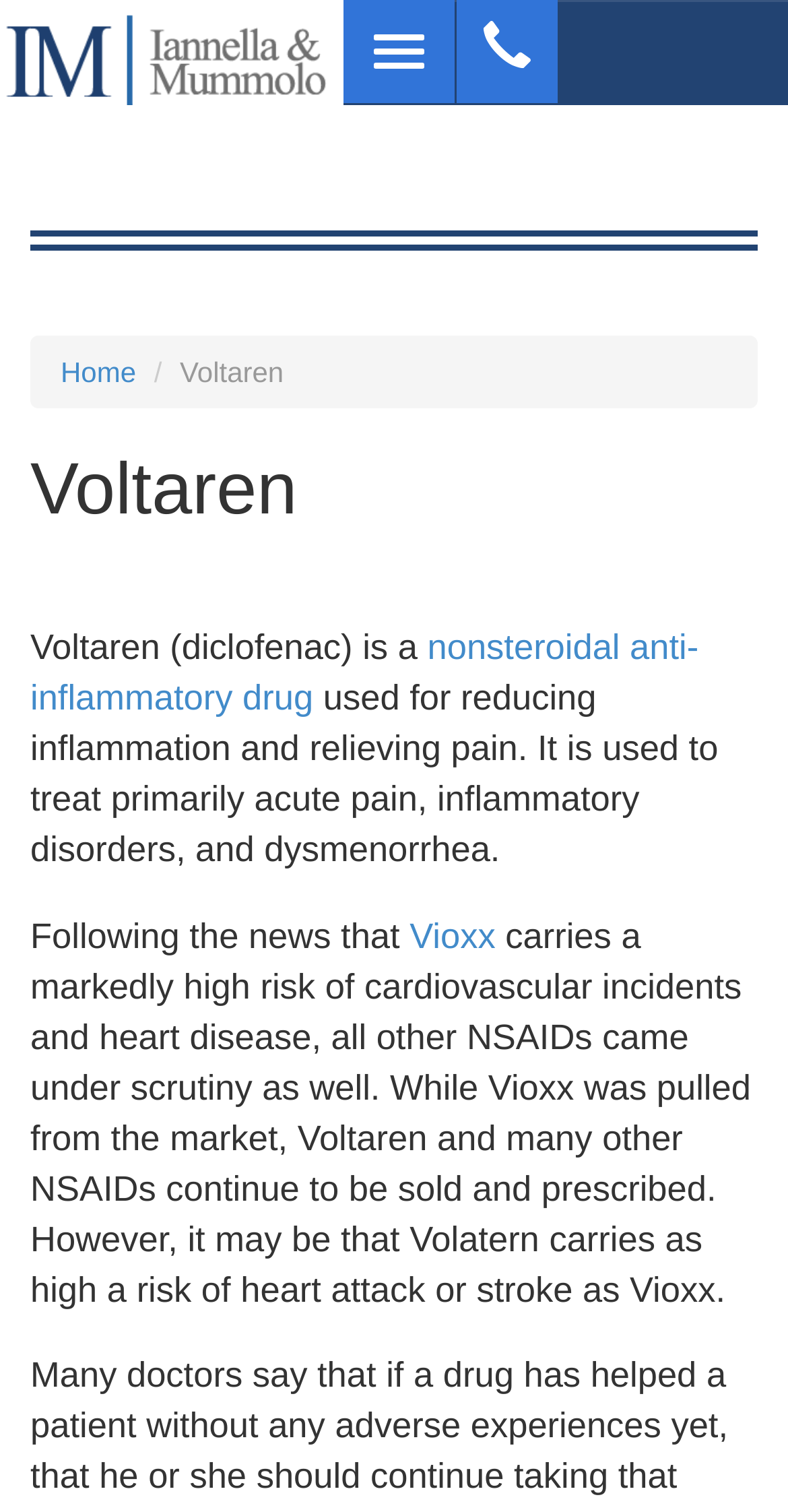Calculate the bounding box coordinates for the UI element based on the following description: "Toggle navigation". Ensure the coordinates are four float numbers between 0 and 1, i.e., [left, top, right, bottom].

[0.436, 0.0, 0.577, 0.068]